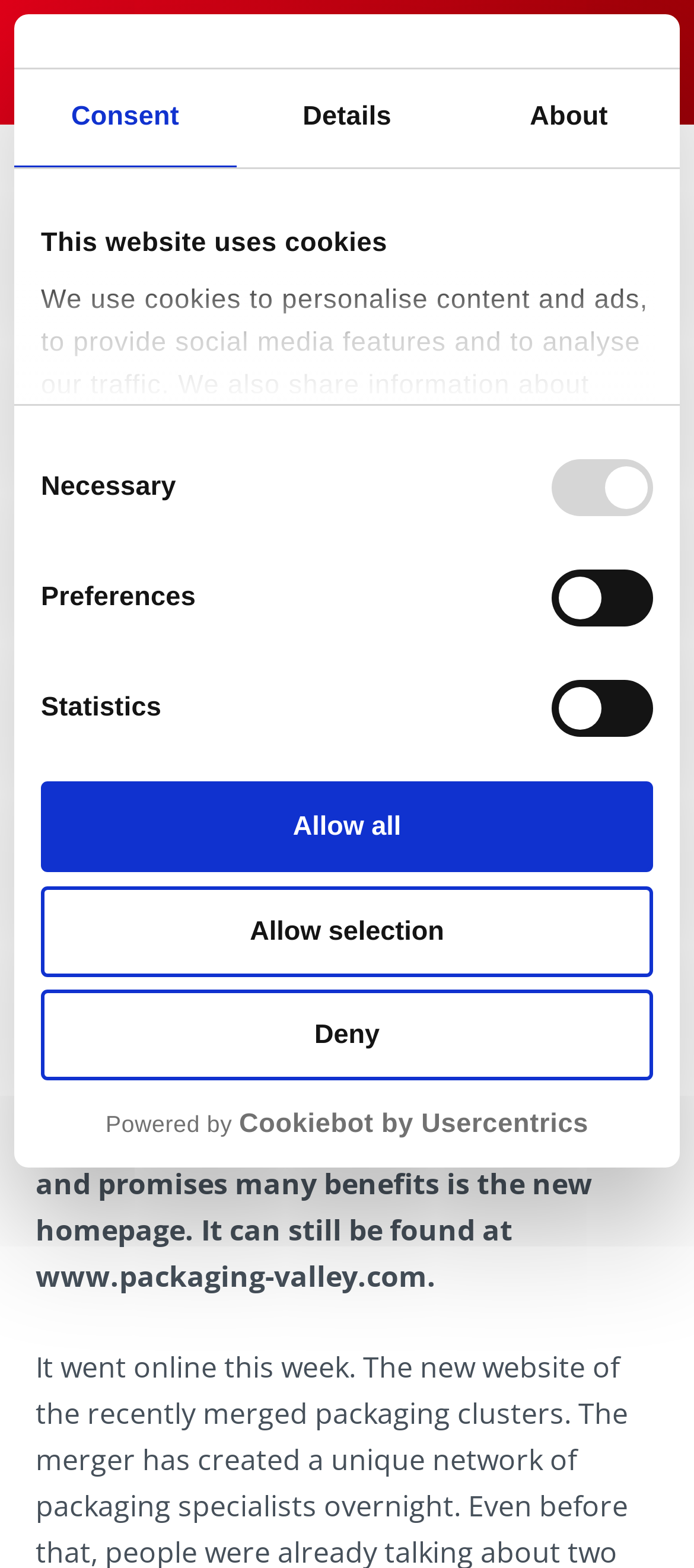What is the language option available on the webpage?
Look at the image and respond to the question as thoroughly as possible.

The webpage contains a link element with the text 'DE', which is likely a language option, suggesting that the webpage is available in German.